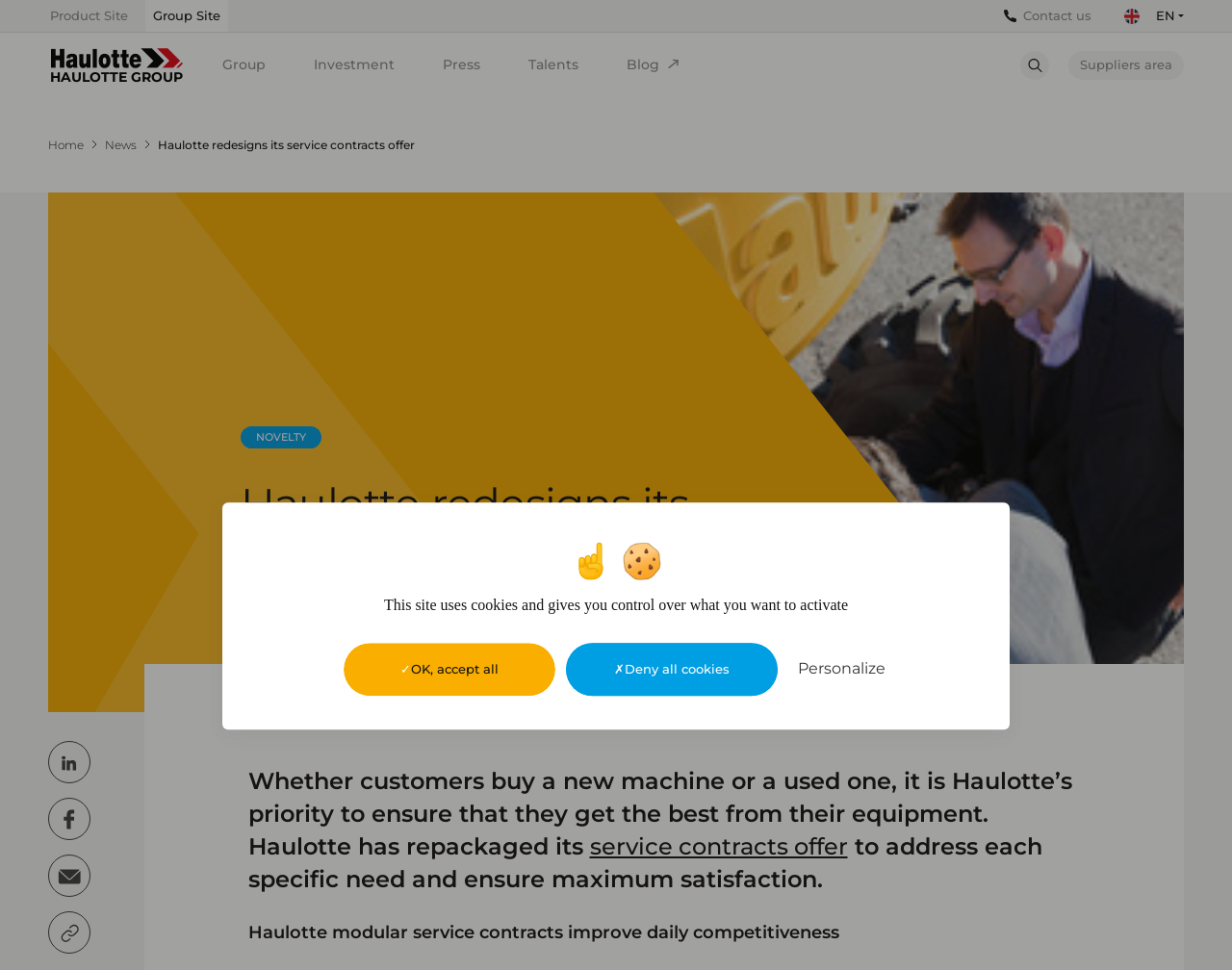Specify the bounding box coordinates of the area to click in order to execute this command: 'Go to the Group Site'. The coordinates should consist of four float numbers ranging from 0 to 1, and should be formatted as [left, top, right, bottom].

[0.124, 0.008, 0.179, 0.024]